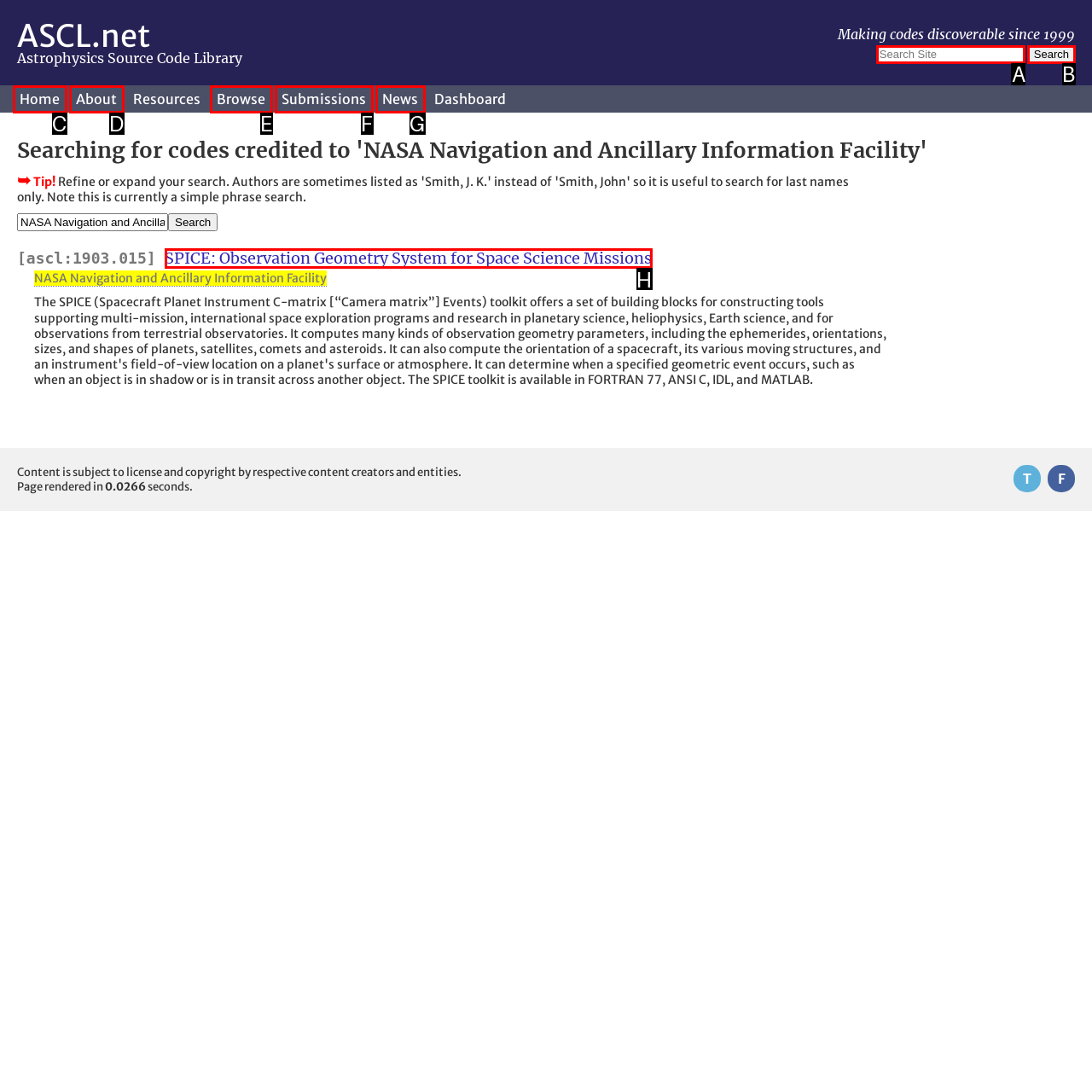Identify the correct UI element to click for the following task: View SPICE: Observation Geometry System for Space Science Missions Choose the option's letter based on the given choices.

H